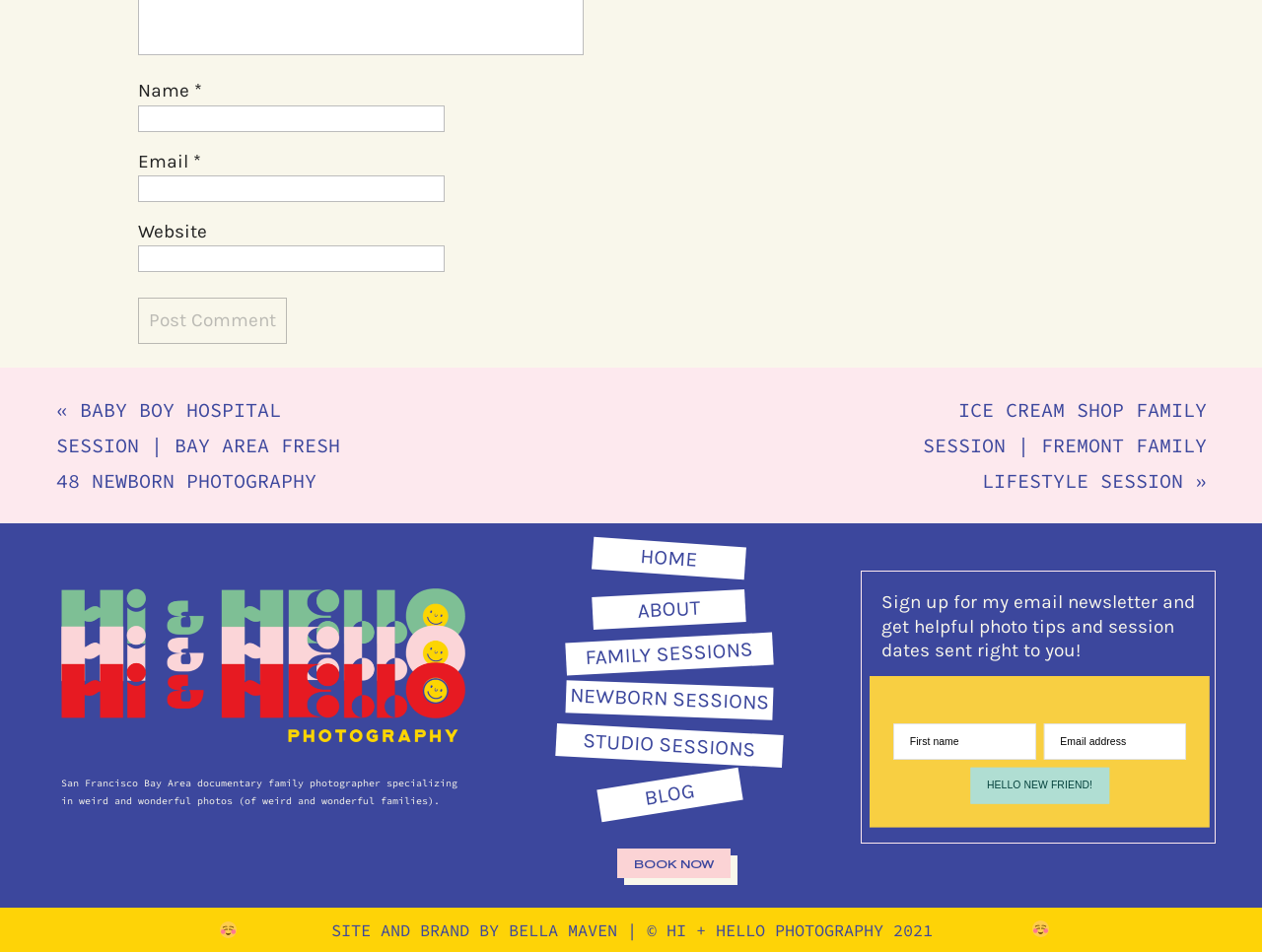Based on the element description Inquiries, identify the bounding box of the UI element in the given webpage screenshot. The coordinates should be in the format (top-left x, top-left y, bottom-right x, bottom-right y) and must be between 0 and 1.

None